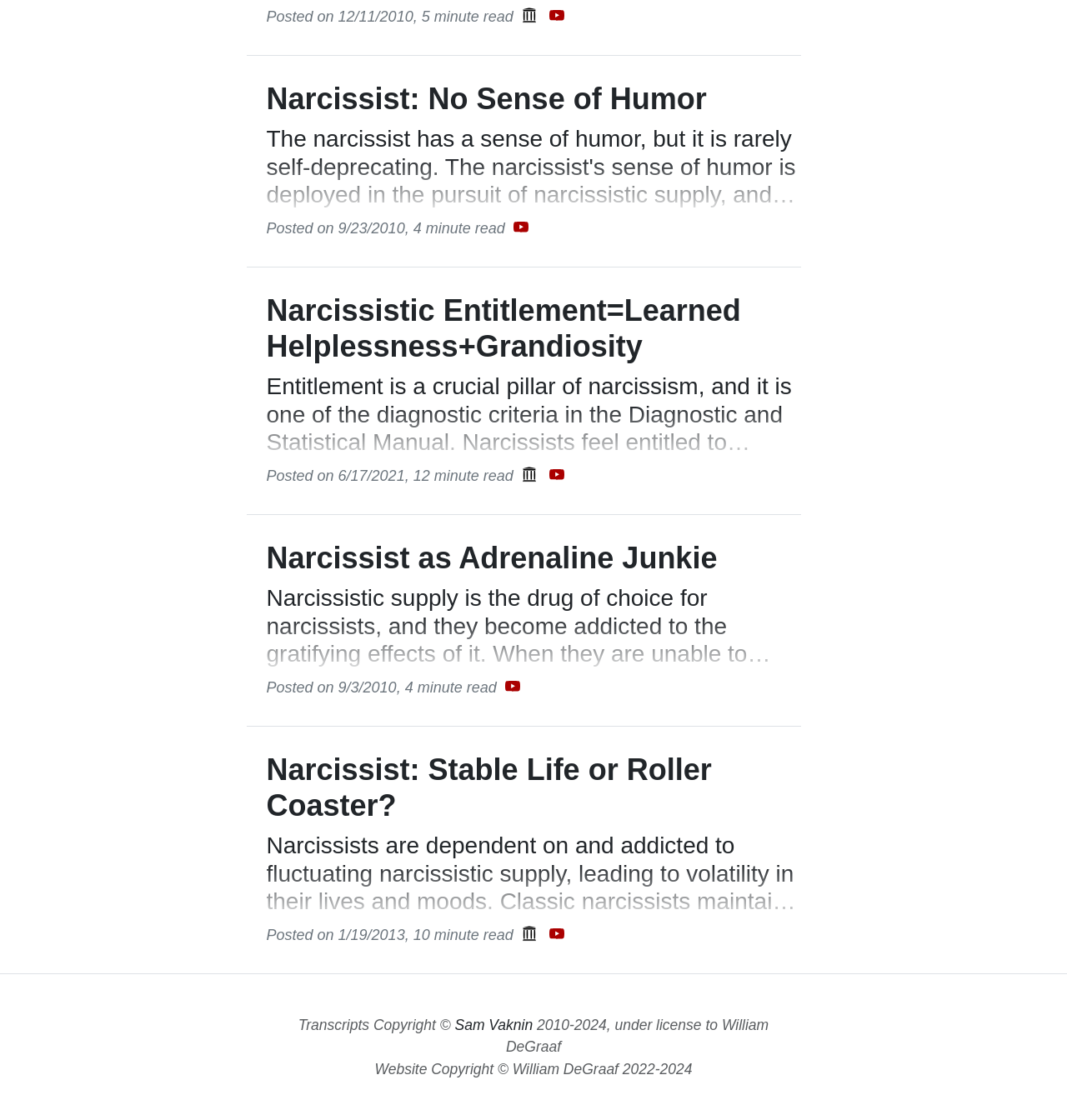What is the topic of the article 'Narcissist: No Sense of Humor'?
Use the image to answer the question with a single word or phrase.

Narcissism